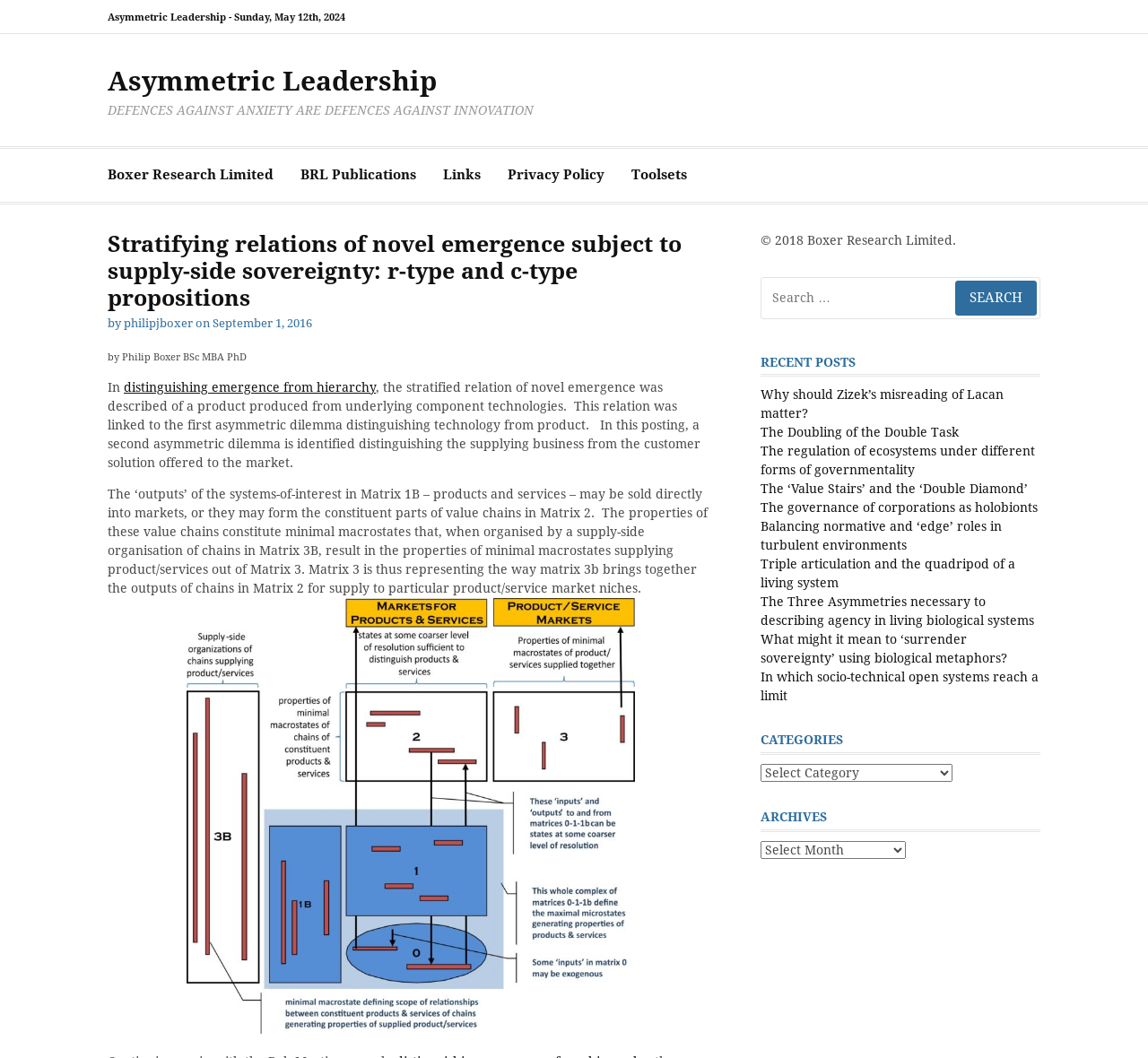What is the name of the author of the article?
Answer with a single word or phrase by referring to the visual content.

Philip Boxer